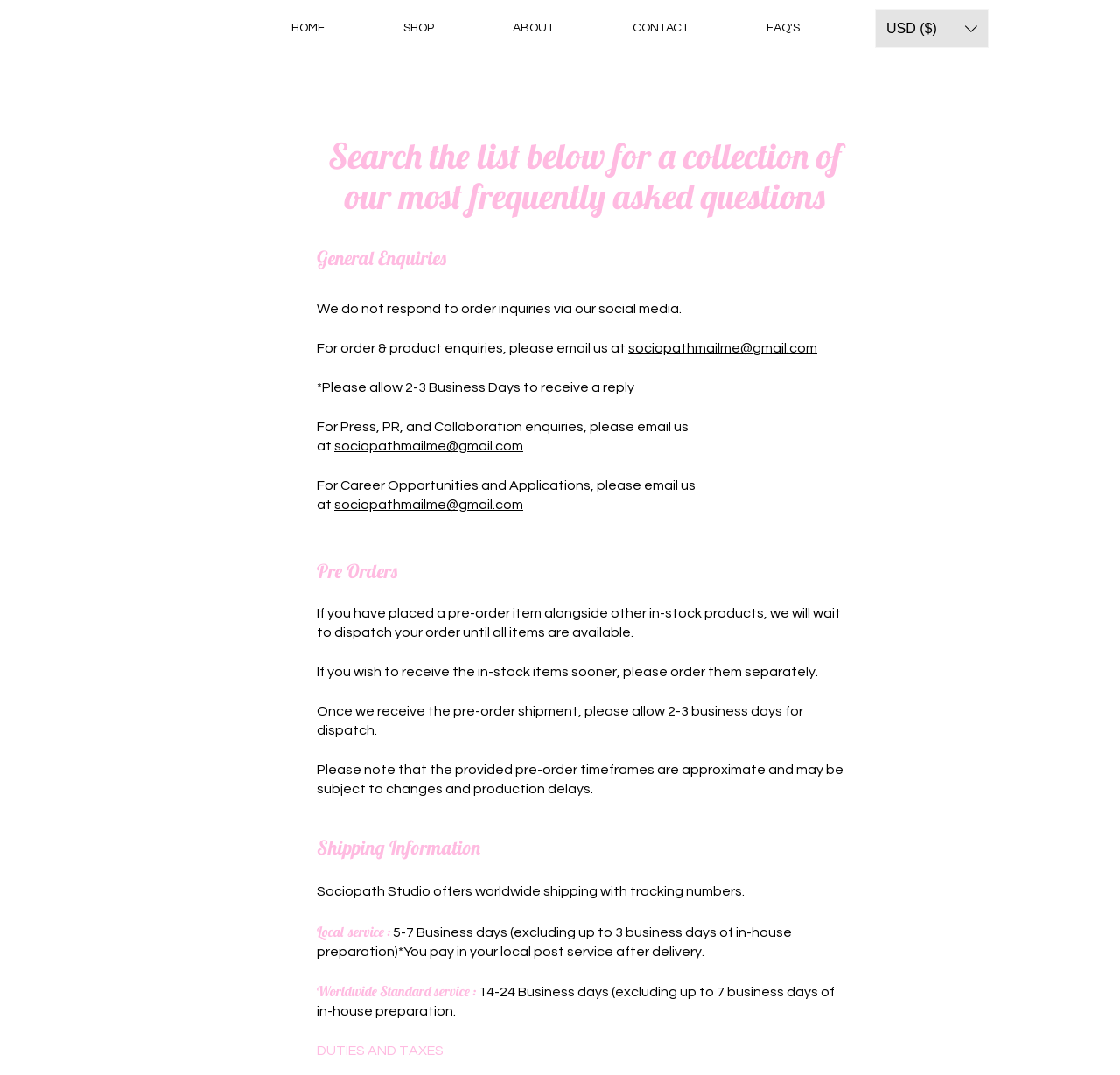How many business days does it take for local service?
Please provide a detailed and thorough answer to the question.

I found the answer in the 'Shipping Information' section, where it states that local service takes 5-7 business days, excluding up to 3 business days of in-house preparation.